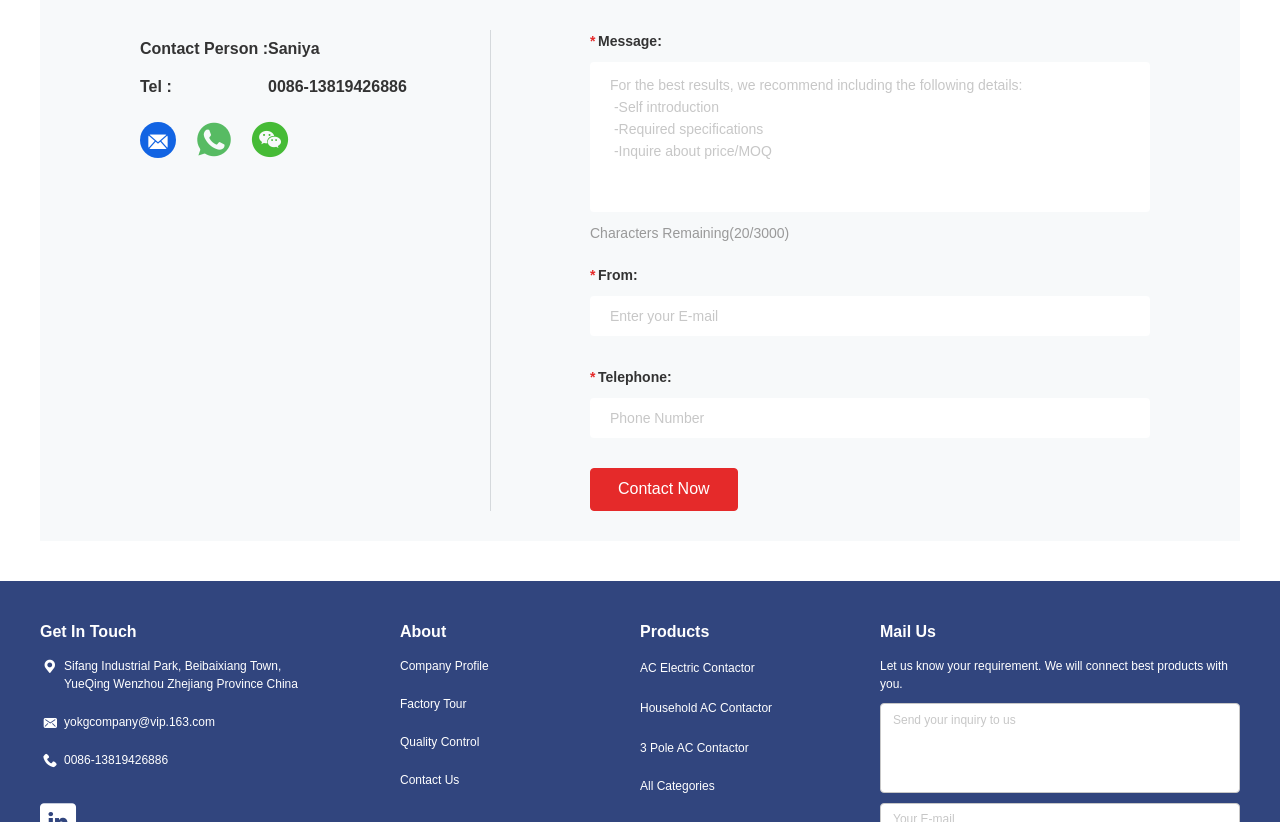Using the provided element description: "3 Pole AC Contactor", identify the bounding box coordinates. The coordinates should be four floats between 0 and 1 in the order [left, top, right, bottom].

[0.5, 0.896, 0.625, 0.92]